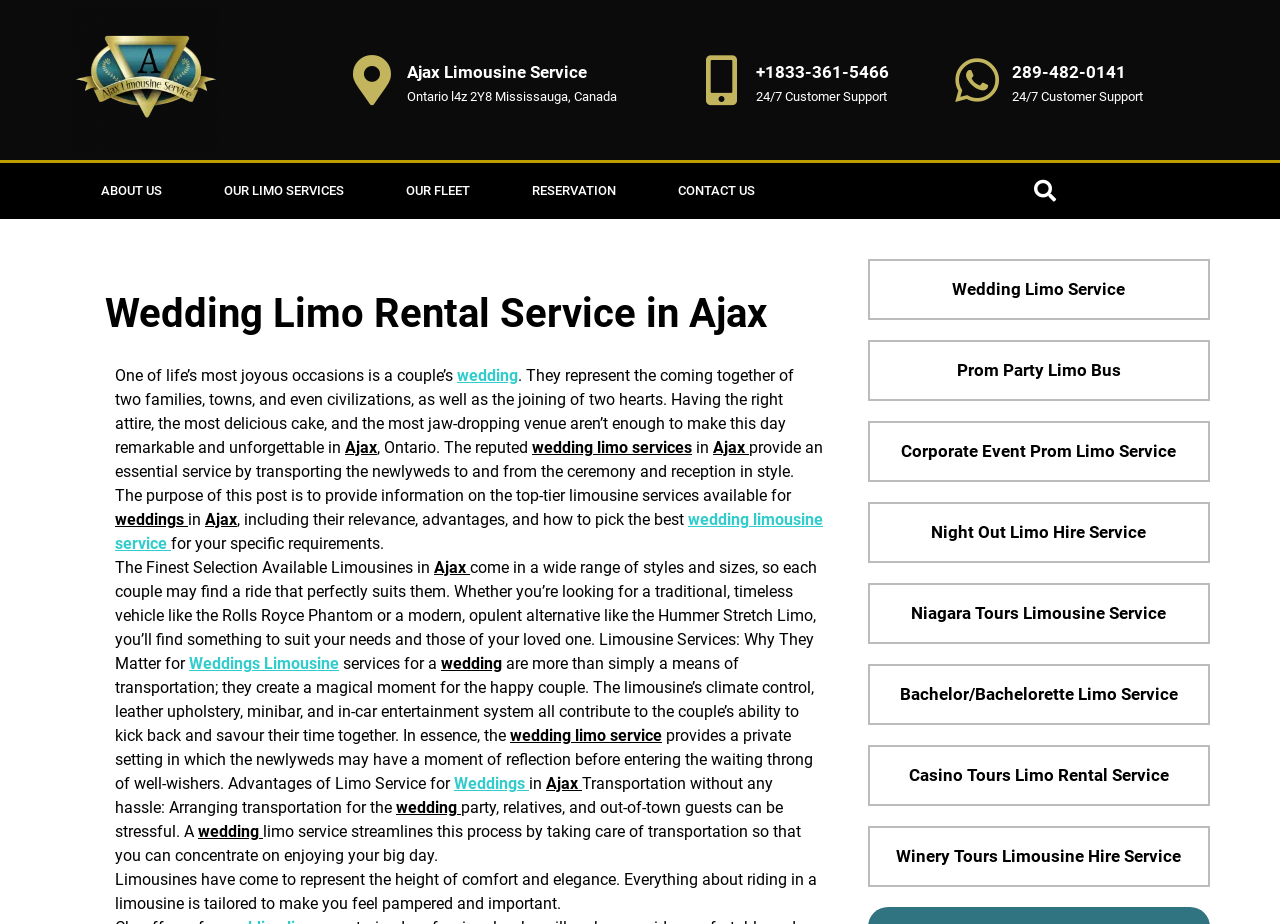Can you specify the bounding box coordinates for the region that should be clicked to fulfill this instruction: "Call the phone number +1833-361-5466".

[0.591, 0.067, 0.695, 0.088]